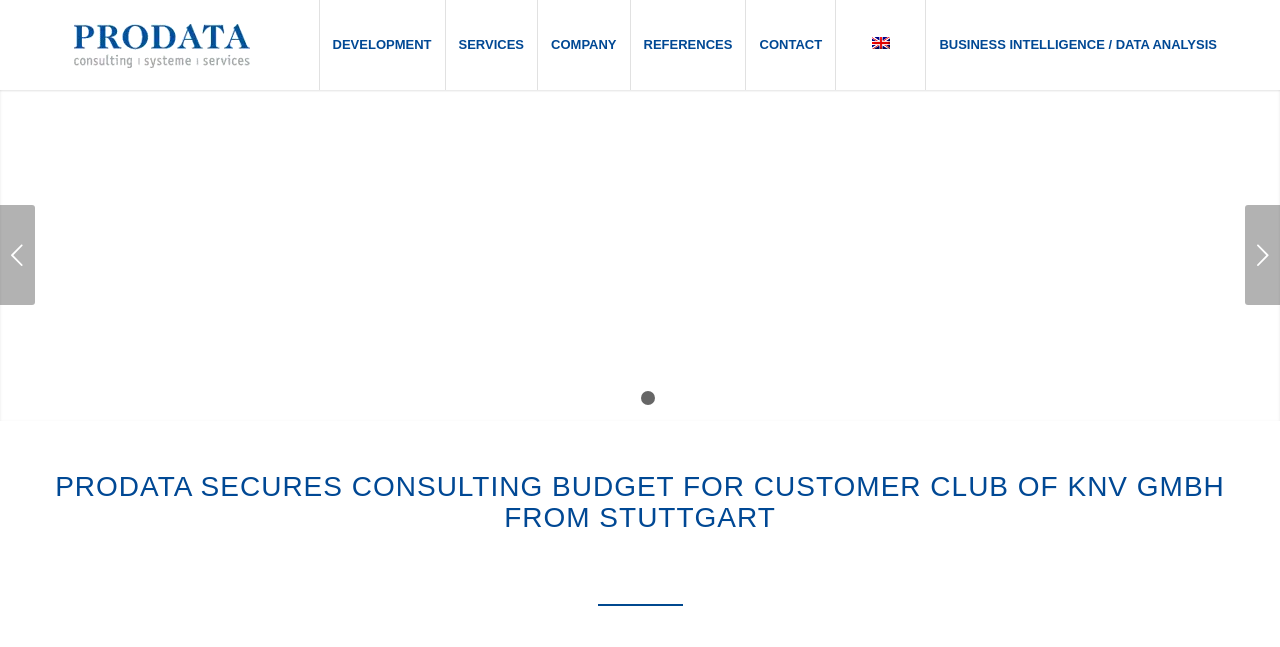Provide the bounding box coordinates for the area that should be clicked to complete the instruction: "Go to page 1".

[0.488, 0.605, 0.499, 0.626]